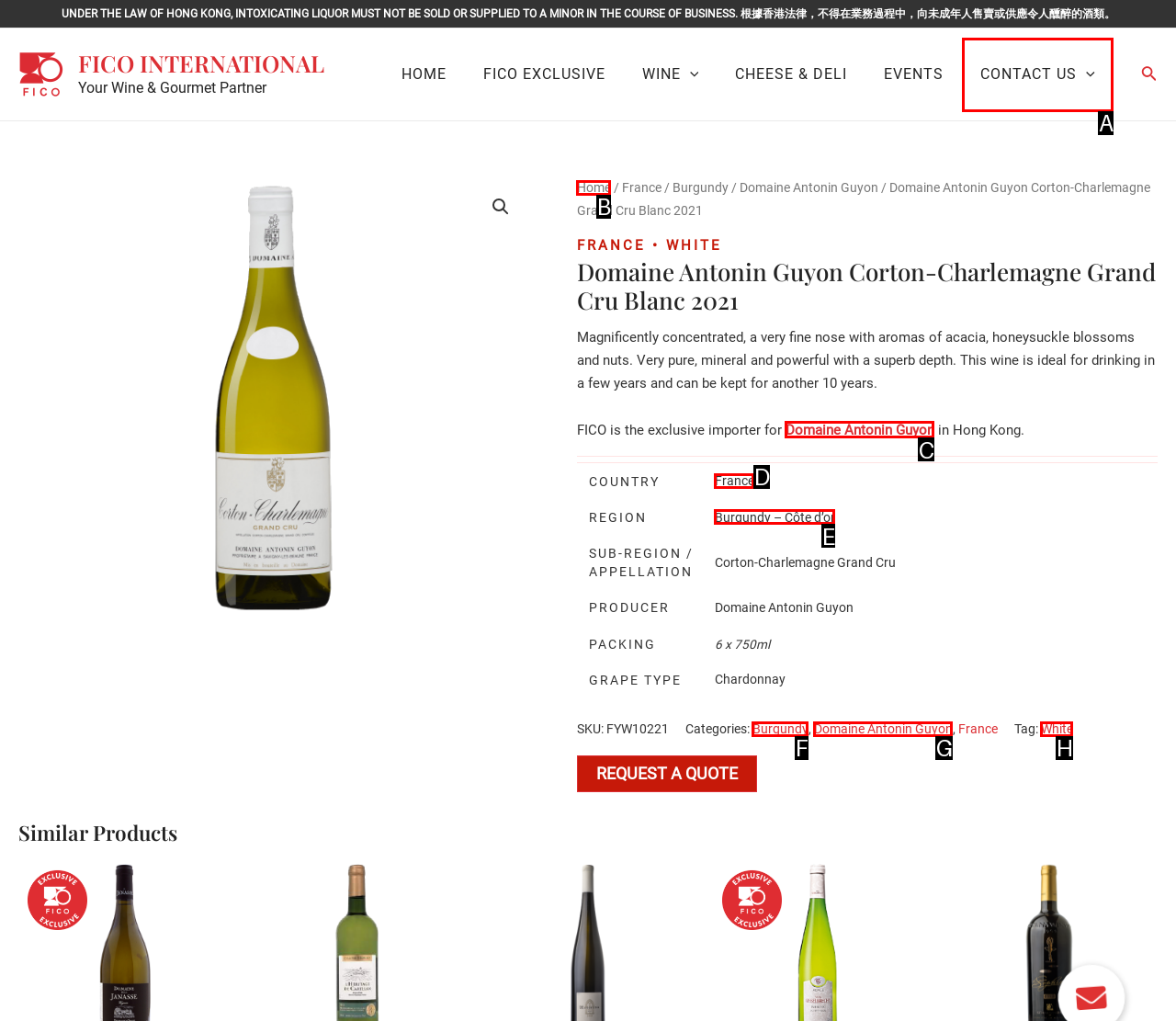Identify the letter of the option that best matches the following description: Burgundy – Côte d’or. Respond with the letter directly.

E